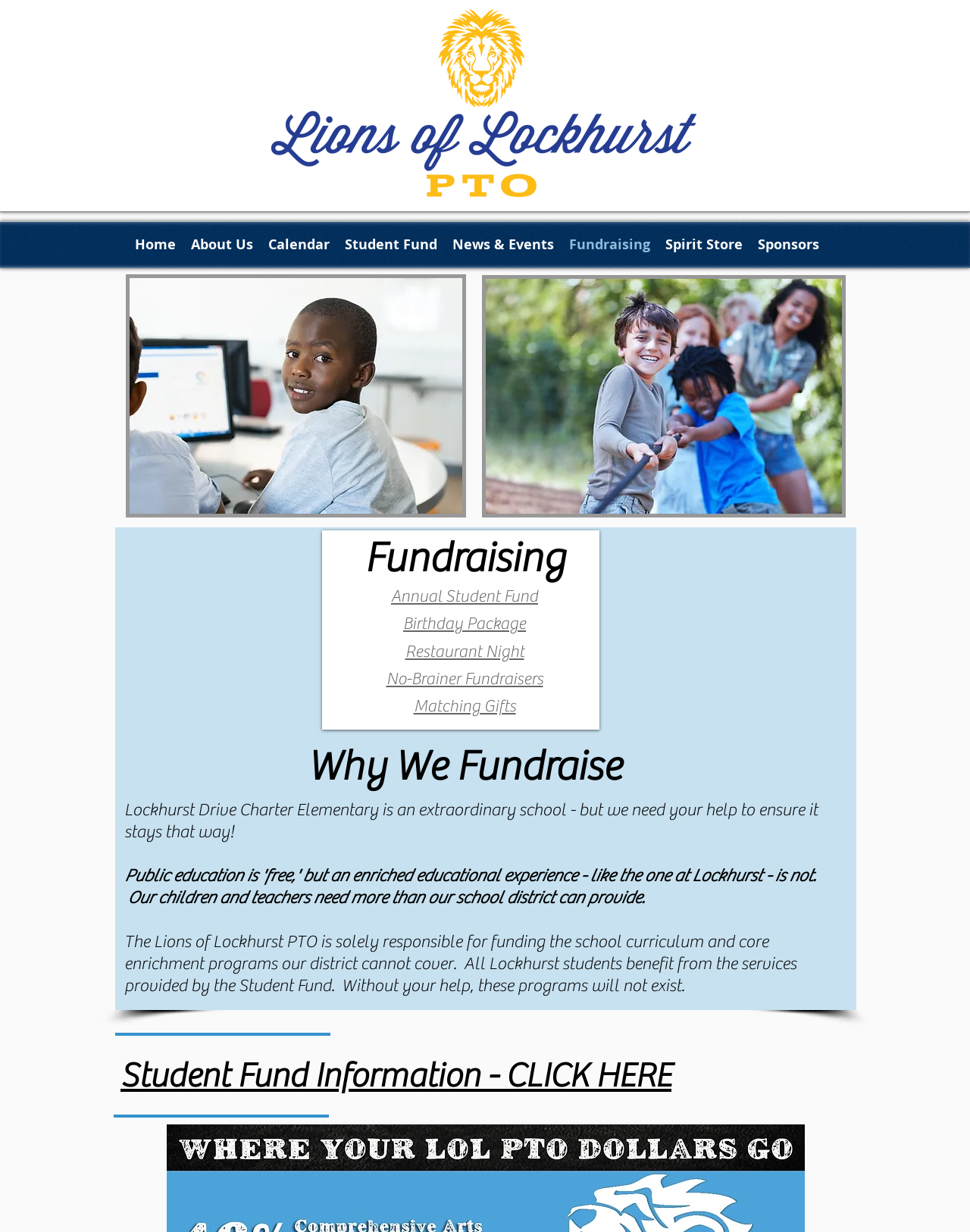Please predict the bounding box coordinates of the element's region where a click is necessary to complete the following instruction: "Visit 'CHESTERFIELD'". The coordinates should be represented by four float numbers between 0 and 1, i.e., [left, top, right, bottom].

None